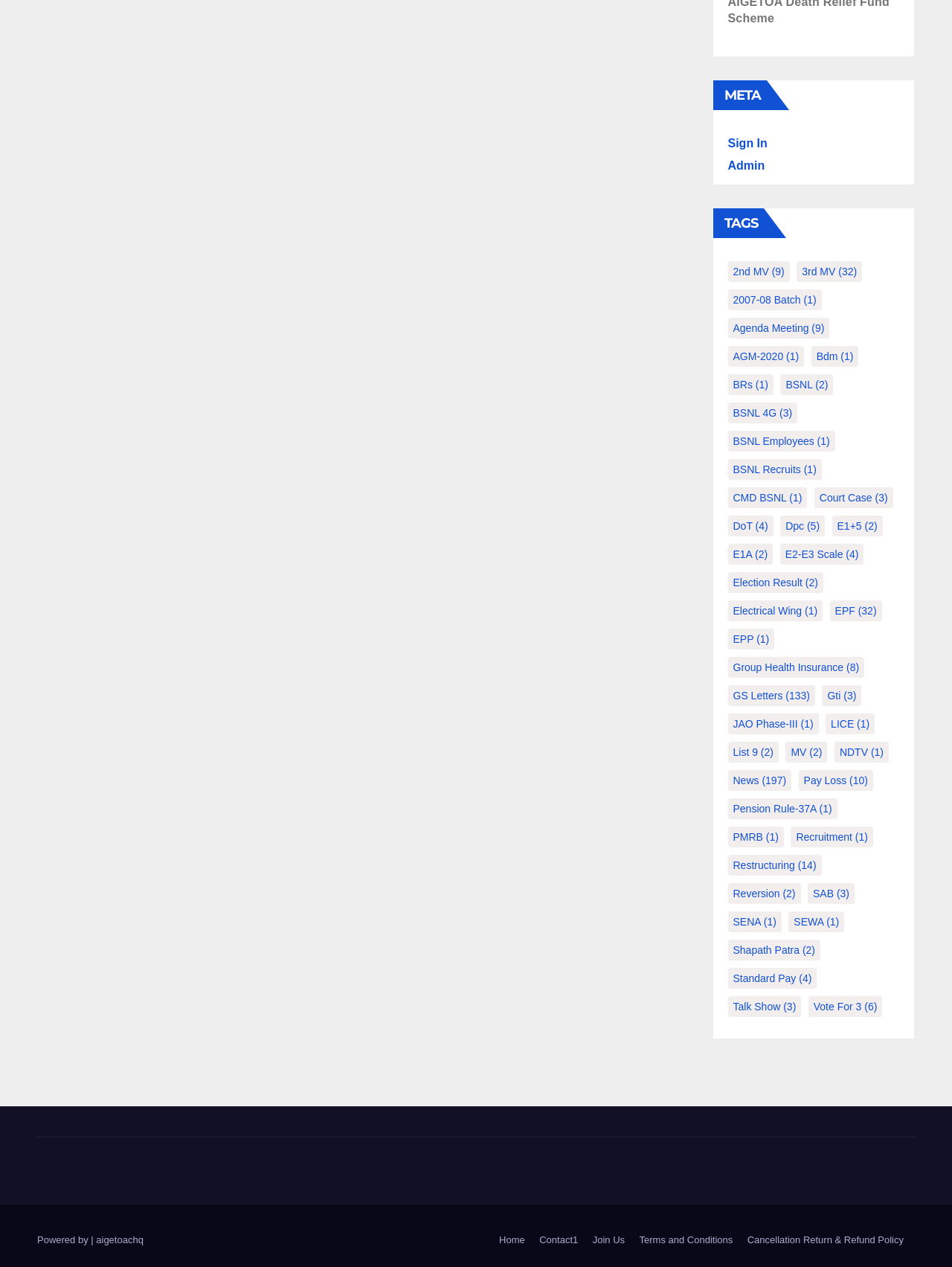What is the most common item count among the links?
Carefully analyze the image and provide a detailed answer to the question.

I analyzed the item counts associated with each link and found that the most common count is 1, which appears in many links such as '2007-08 Batch (1 item)', 'AGM-2020 (1 item)', and so on.